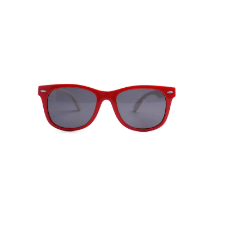Describe every aspect of the image in detail.

This image showcases a stylish pair of red sunglasses designed for children. The sunglasses feature a vibrant red frame with a classic design, making them both fashionable and fun for young wearers. The polarized lenses contribute to protecting little eyes from harmful UV rays while ensuring they look cool during outdoor activities. Ideal for playful adventures, these flexible and soft sunglasses are perfect for kids, offering comfort and style in equal measure.